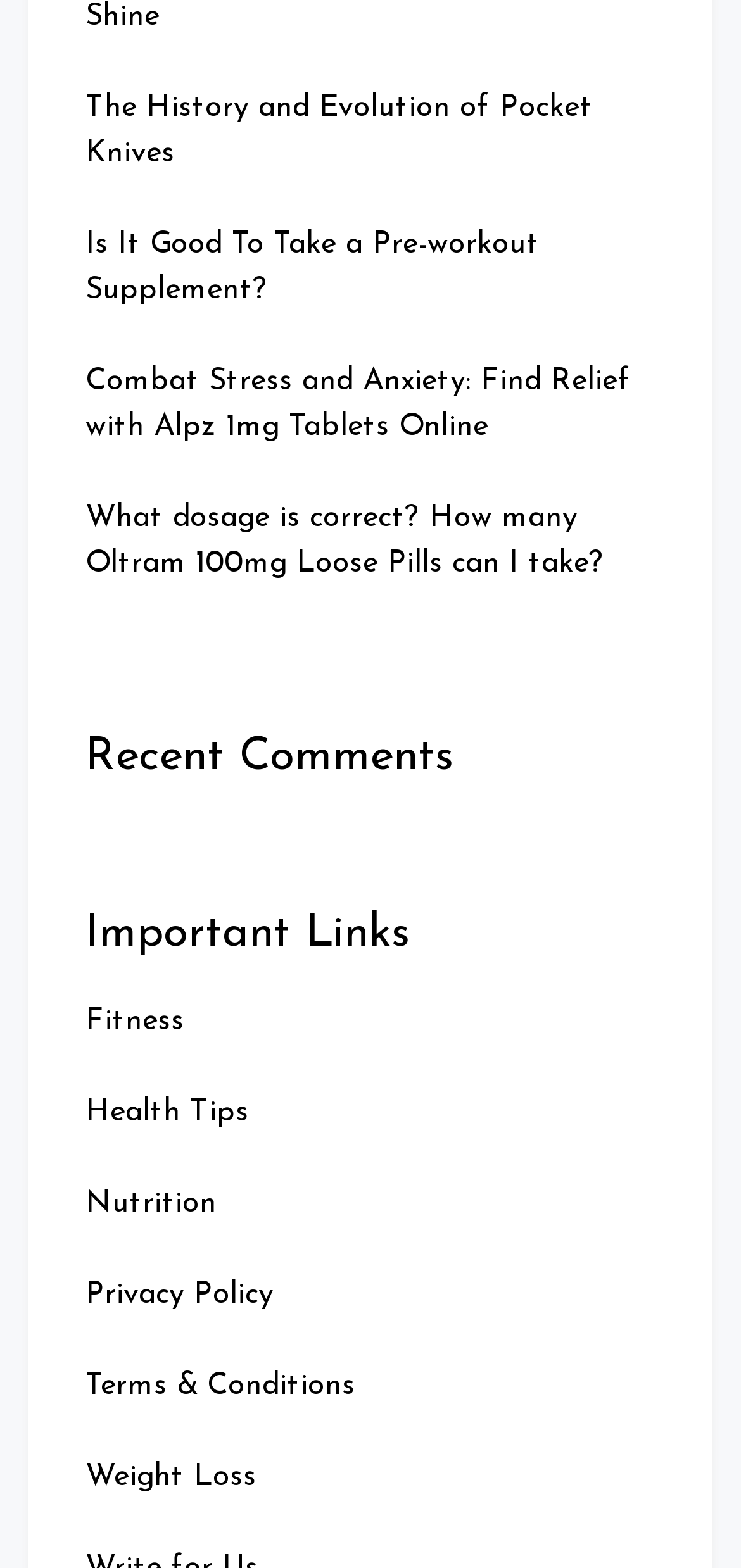What type of content is on this webpage?
Refer to the image and provide a one-word or short phrase answer.

Articles and links